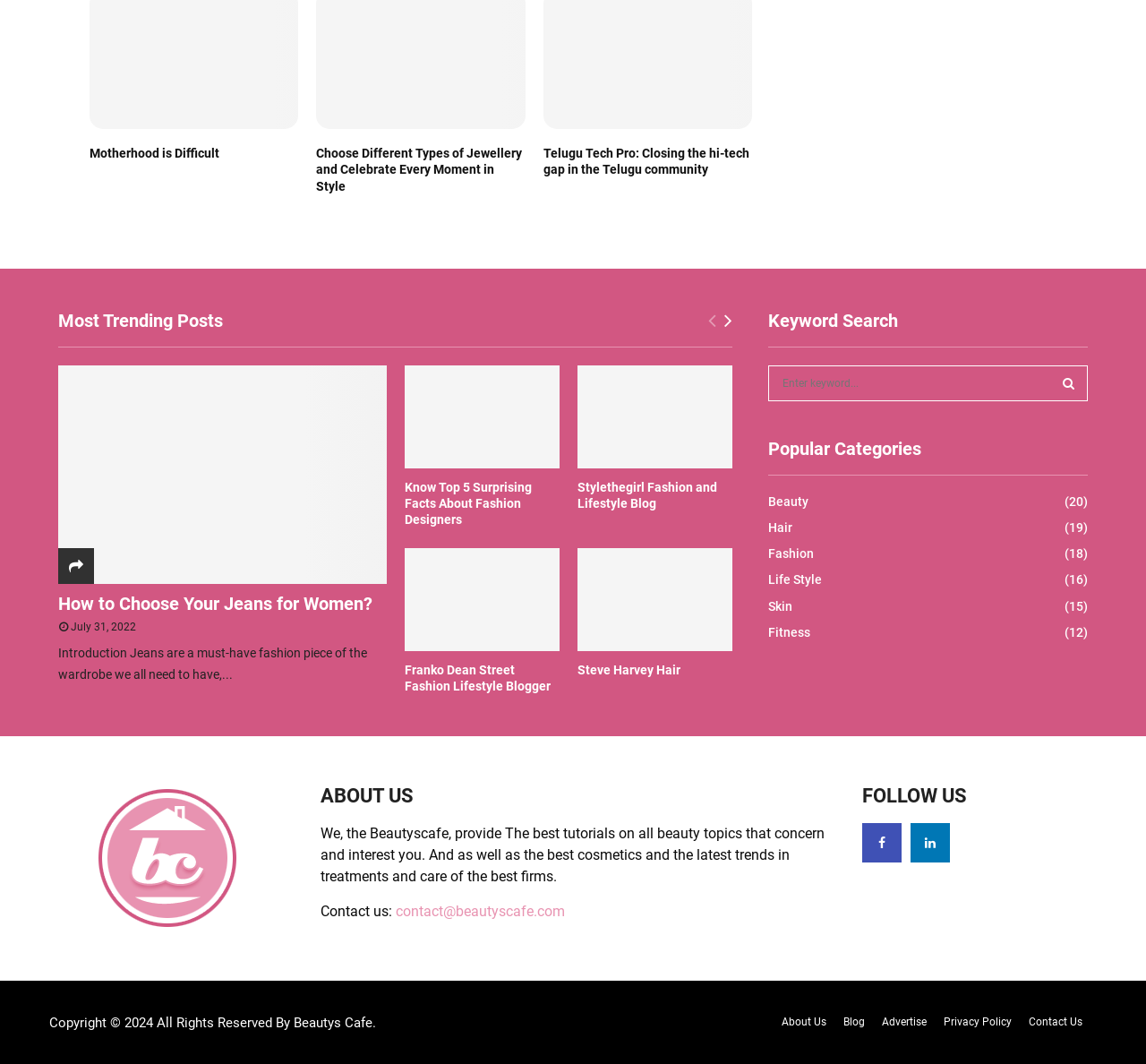Specify the bounding box coordinates of the area to click in order to follow the given instruction: "Contact the website administrator."

[0.345, 0.849, 0.493, 0.865]